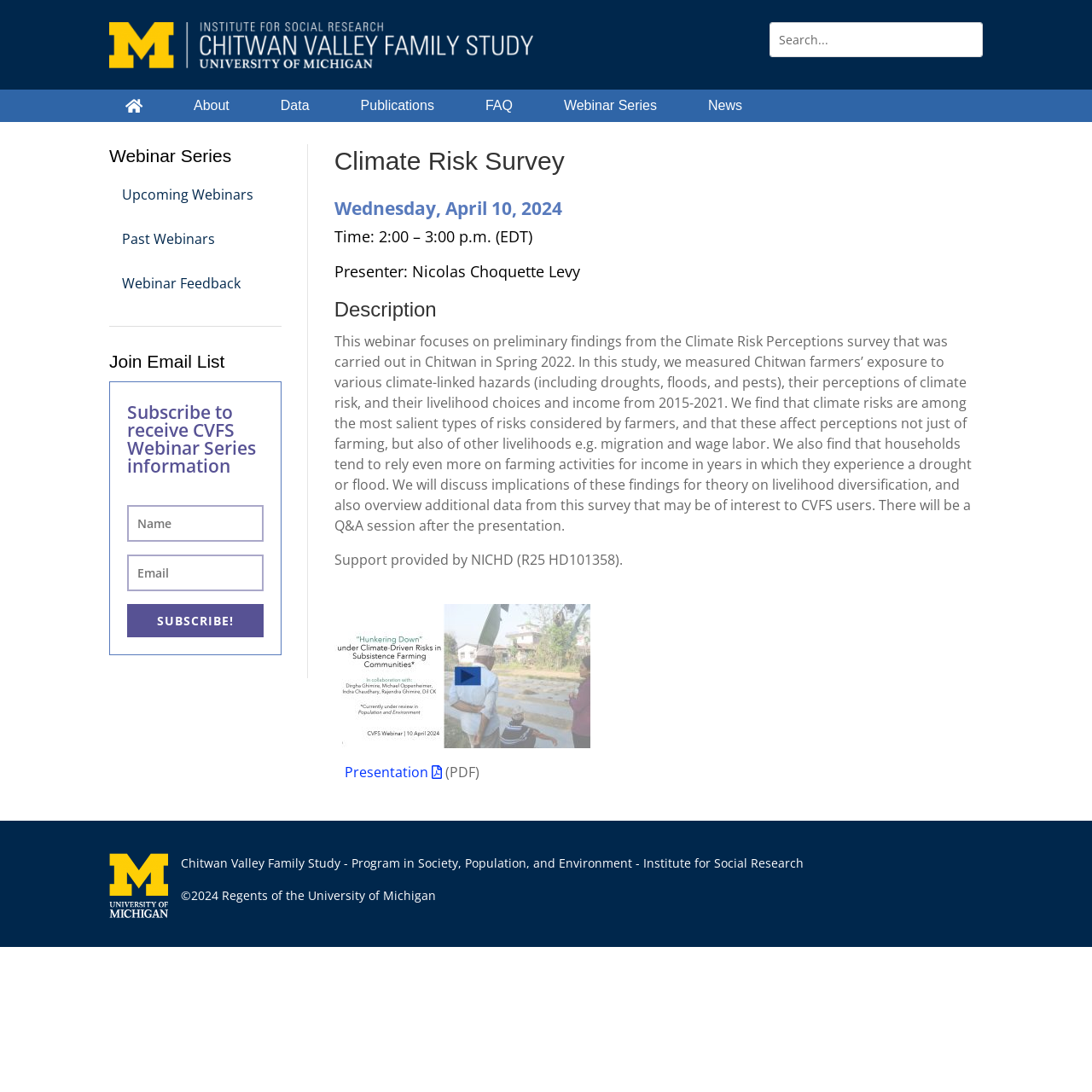Find the bounding box coordinates for the area you need to click to carry out the instruction: "Subscribe to receive CVFS Webinar Series information". The coordinates should be four float numbers between 0 and 1, indicated as [left, top, right, bottom].

[0.116, 0.553, 0.241, 0.584]